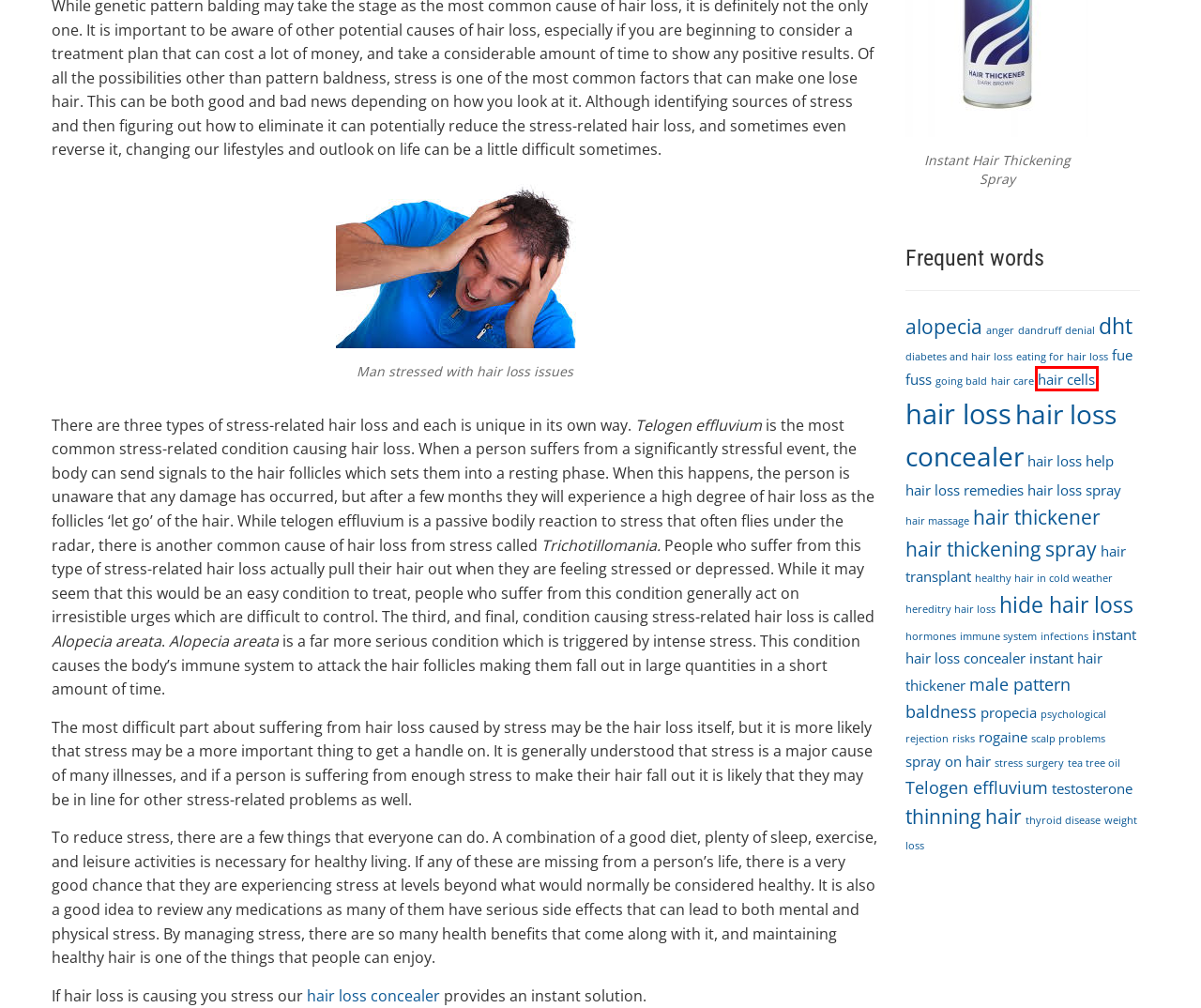You are provided a screenshot of a webpage featuring a red bounding box around a UI element. Choose the webpage description that most accurately represents the new webpage after clicking the element within the red bounding box. Here are the candidates:
A. hair transplant – Hair Loss Blog by RESTRAND
B. hair loss spray – Hair Loss Blog by RESTRAND
C. hereditry hair loss – Hair Loss Blog by RESTRAND
D. healthy hair in cold weather – Hair Loss Blog by RESTRAND
E. hair thickening spray – Hair Loss Blog by RESTRAND
F. thyroid disease – Hair Loss Blog by RESTRAND
G. hair cells – Hair Loss Blog by RESTRAND
H. stress – Hair Loss Blog by RESTRAND

G